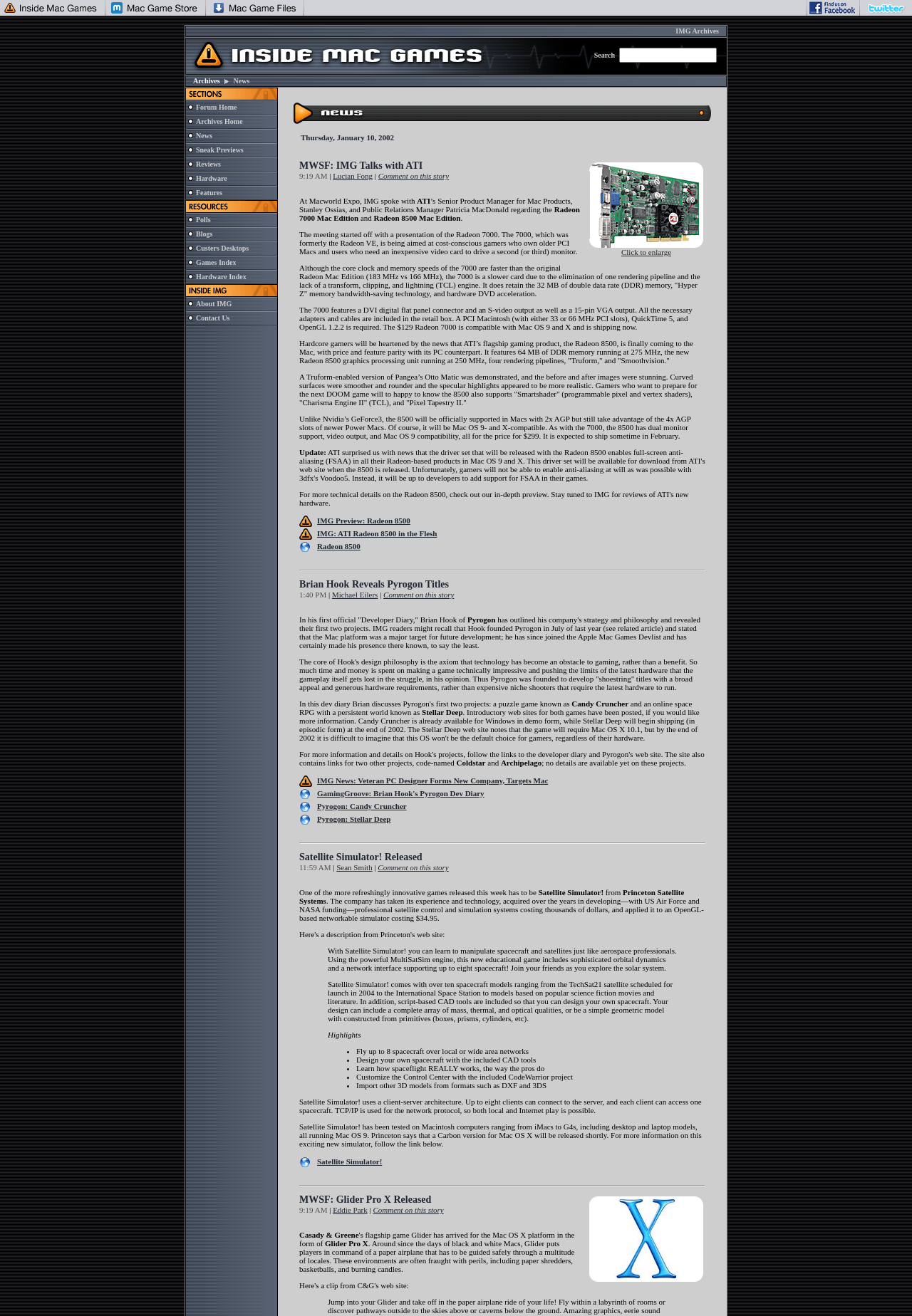What is the purpose of the search bar?
Please look at the screenshot and answer in one word or a short phrase.

To search the website